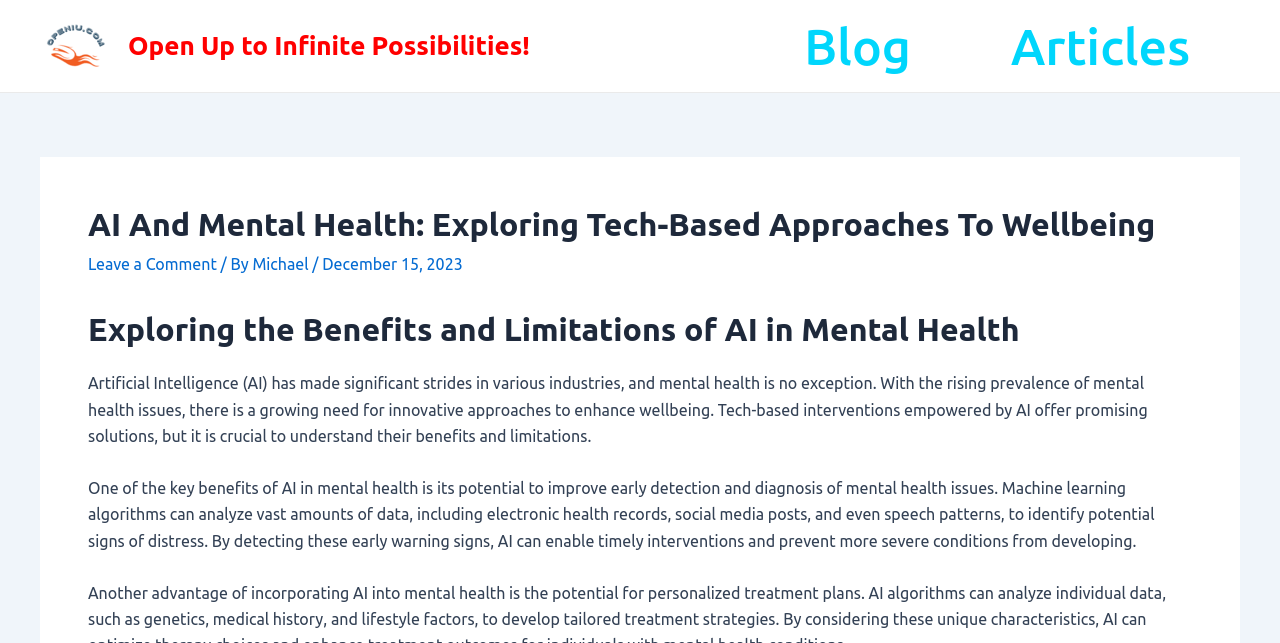What is the growing need for in wellbeing?
Look at the image and respond with a single word or a short phrase.

Innovative approaches